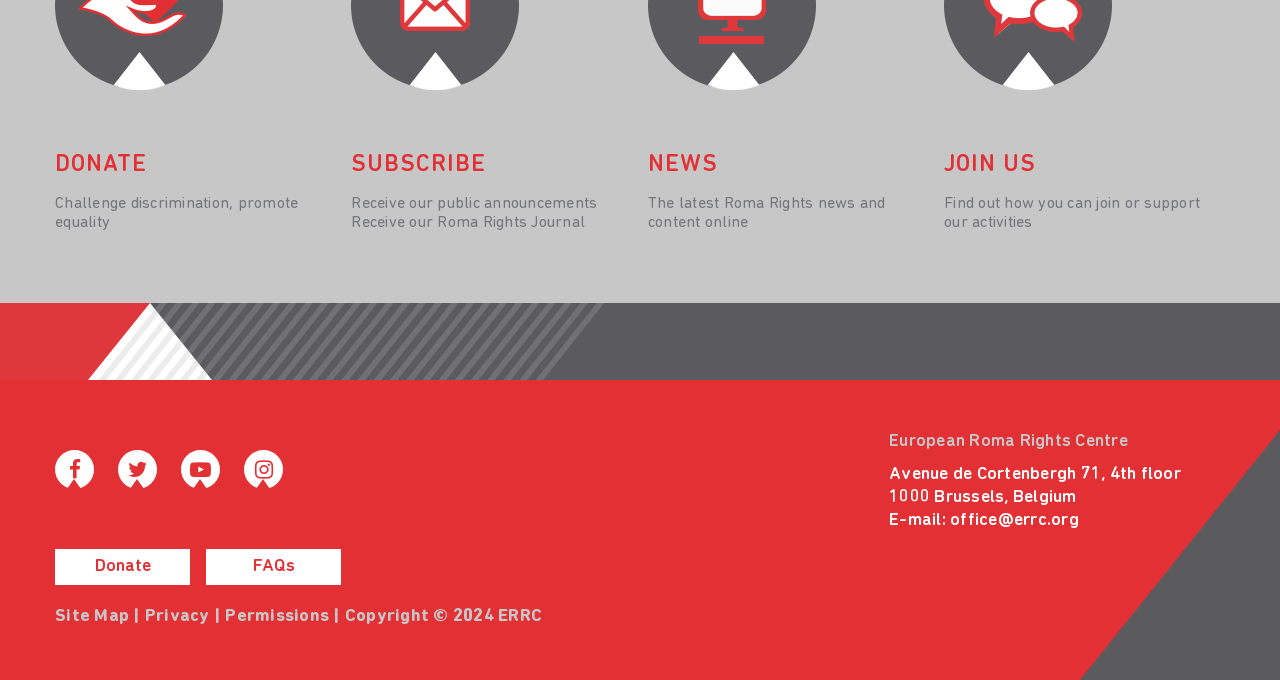Give a one-word or one-phrase response to the question:
What is the address of the European Roma Rights Centre?

Avenue de Cortenbergh 71, 4th floor, 1000 Brussels, Belgium